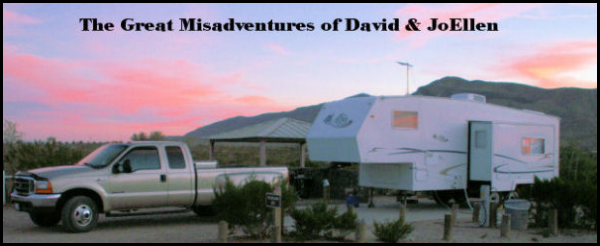Use a single word or phrase to respond to the question:
What is the title of the narrative?

The Great Misadventures of David & JoEllen